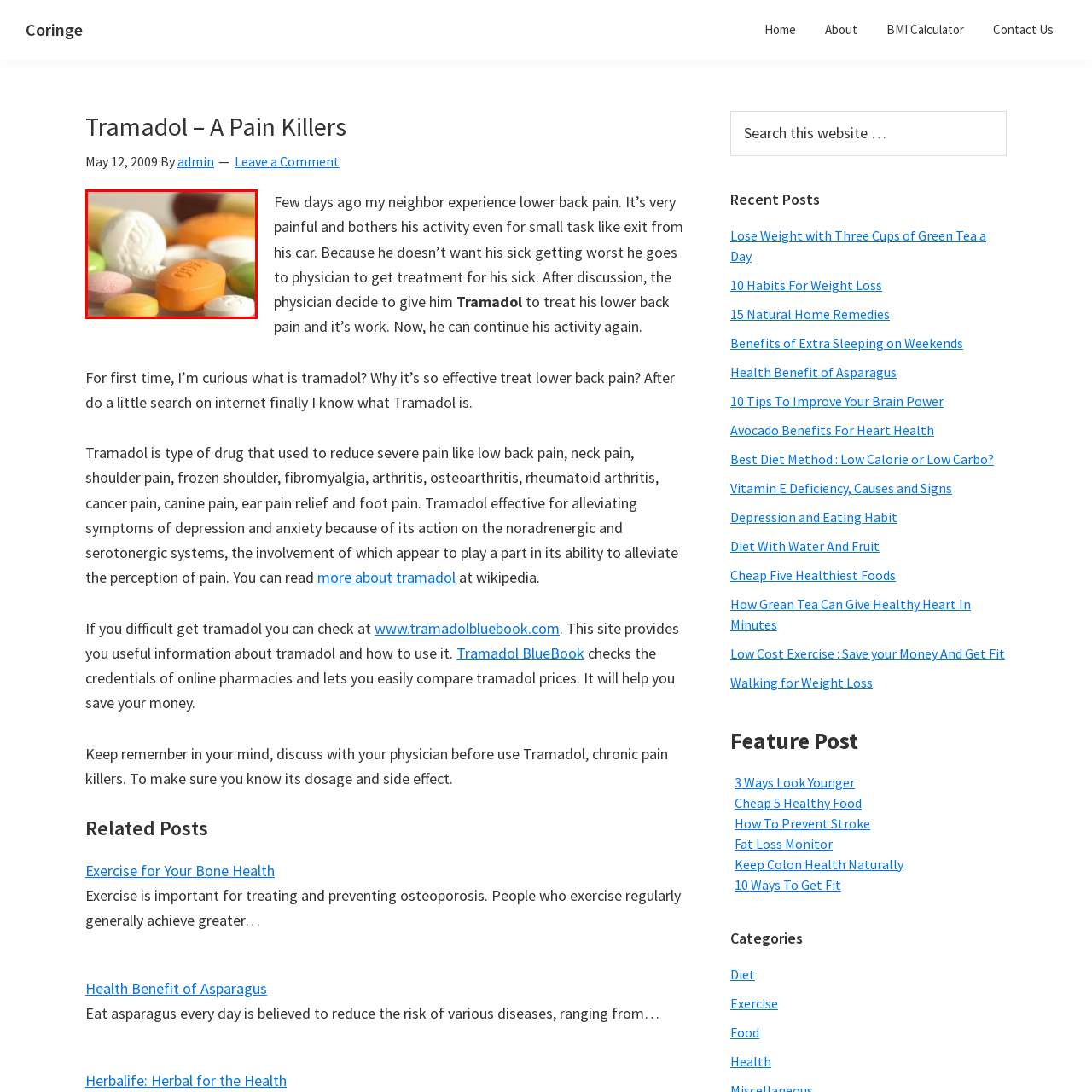Craft a detailed explanation of the image surrounded by the red outline.

The image depicts an assortment of pills and tablets spread across a surface, showcasing a variety of shapes, sizes, and colors. Prominently featured are white, orange, green, and pink tablets, some imprinted with identifiable markings such as "100" on an orange pill and other designs on different tablets. This visual representation highlights the topic of medication, particularly focusing on pain relief options like Tramadol, as discussed in the accompanying article. The juxtaposition of these colorful medications underscores their purpose in managing conditions such as lower back pain, emphasizing their importance in healthcare and wellness.